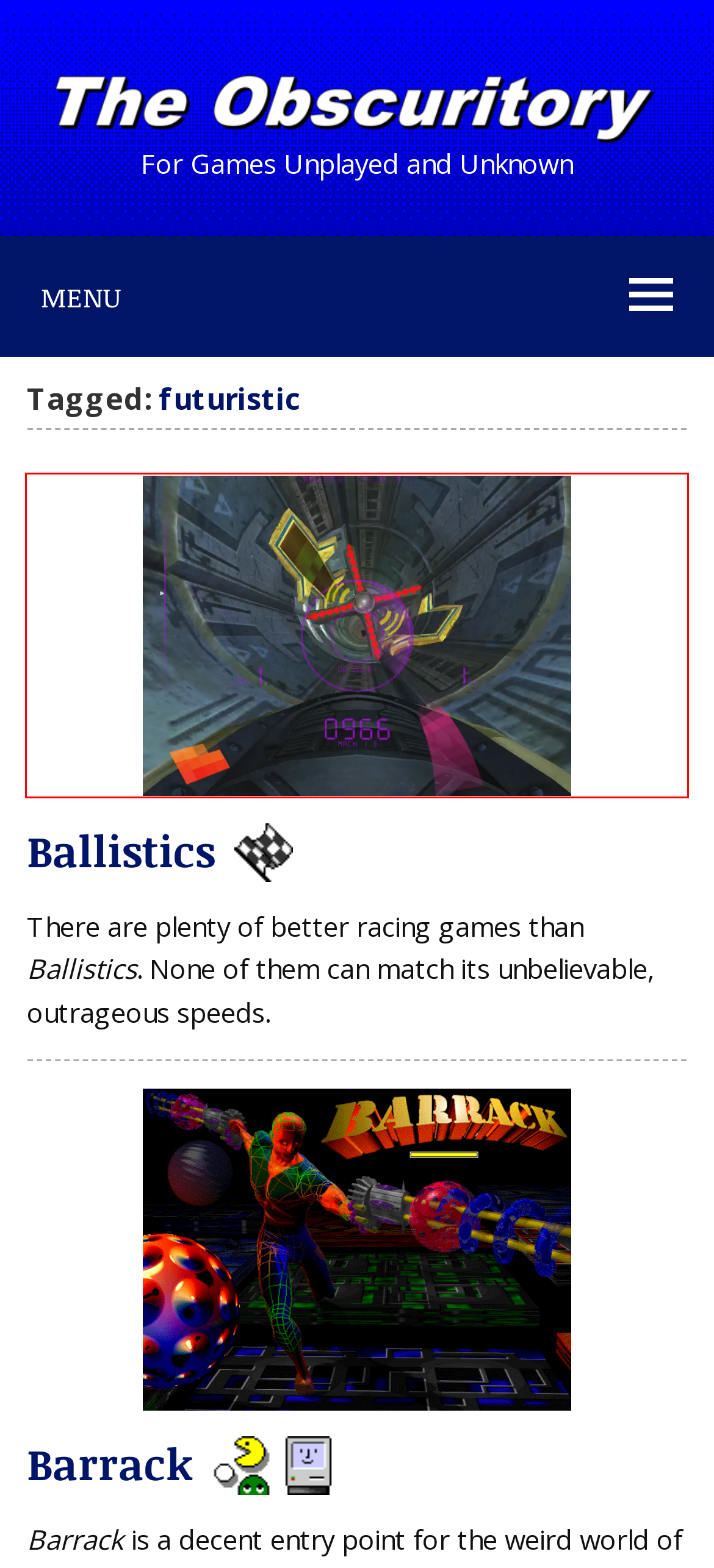Using the screenshot of a webpage with a red bounding box, pick the webpage description that most accurately represents the new webpage after the element inside the red box is clicked. Here are the candidates:
A. Macintosh | The Obscuritory
B. Arcade | The Obscuritory
C. Racing | The Obscuritory
D. The Obscuritory
E. Ballistics | The Obscuritory
F. Sports | The Obscuritory
G. The Kinsie
H. Barrack | The Obscuritory

E